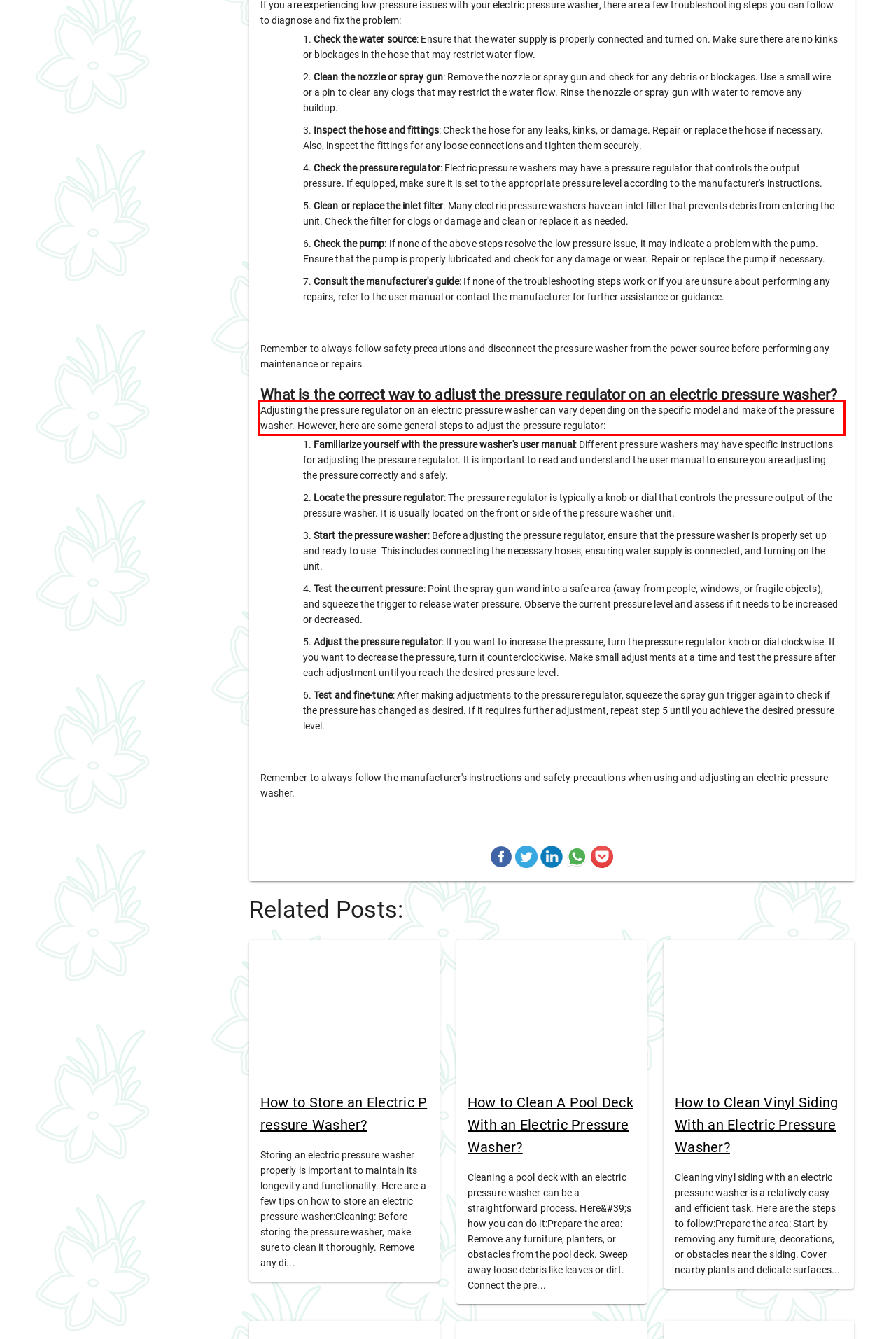Using OCR, extract the text content found within the red bounding box in the given webpage screenshot.

Adjusting the pressure regulator on an electric pressure washer can vary depending on the specific model and make of the pressure washer. However, here are some general steps to adjust the pressure regulator: